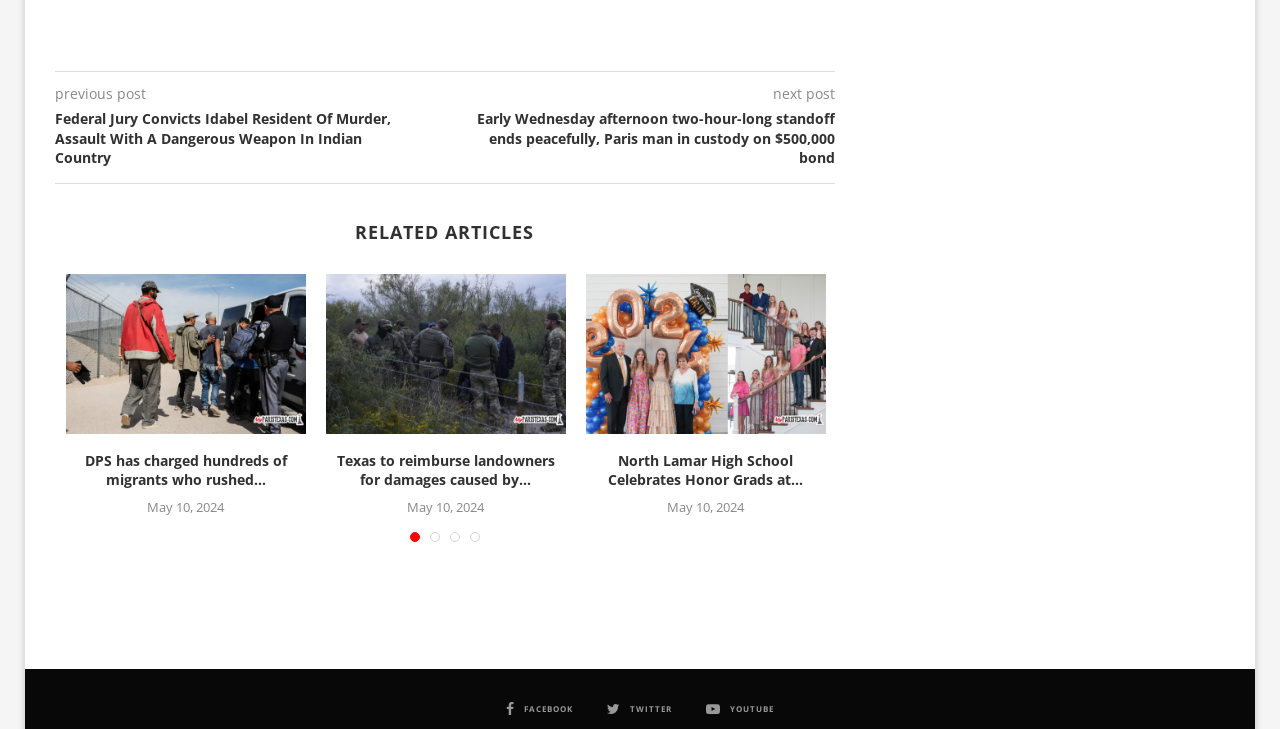Pinpoint the bounding box coordinates for the area that should be clicked to perform the following instruction: "Read the blog post by ALAN ASHWORTH".

None